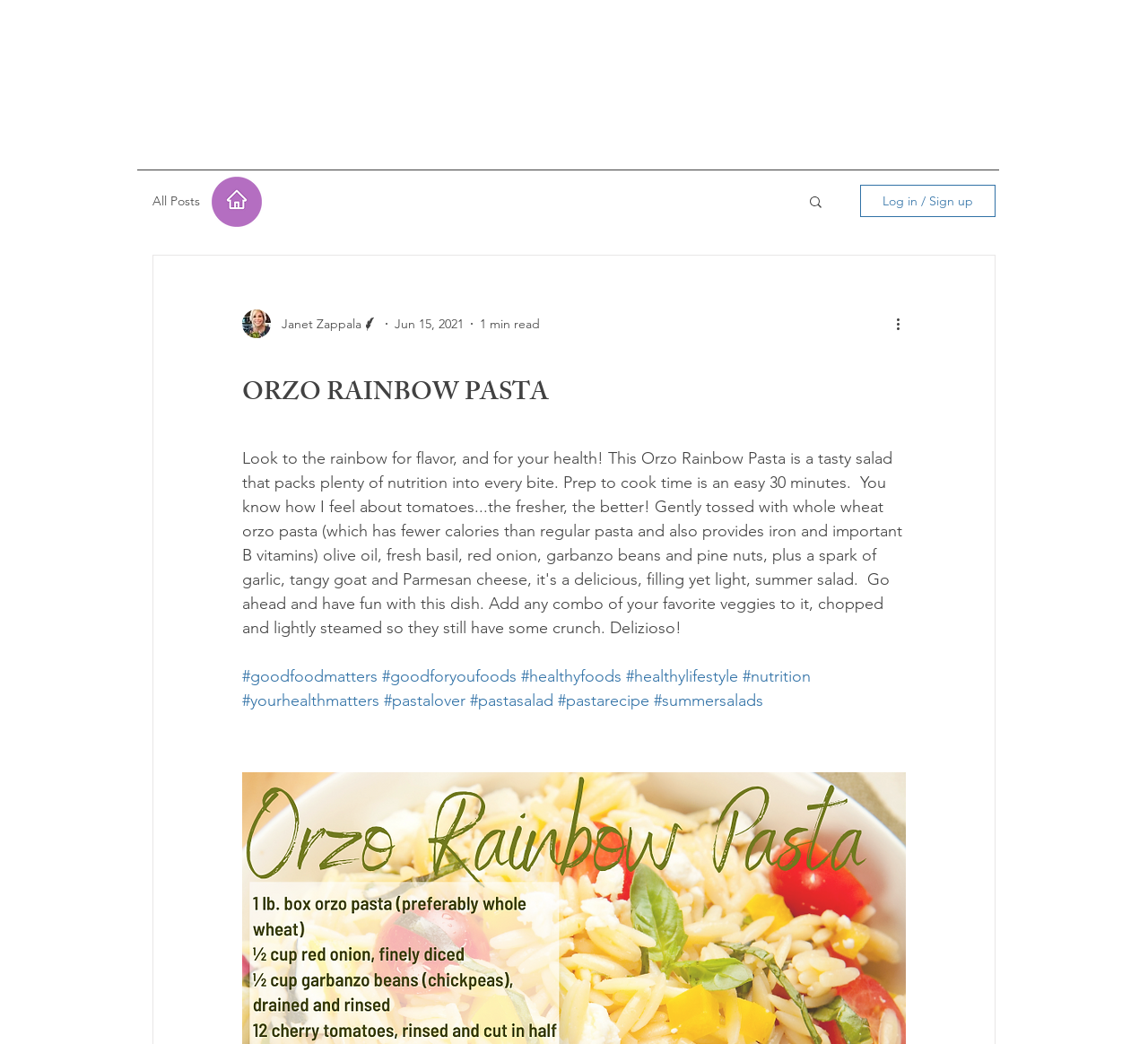Identify the bounding box coordinates of the clickable region required to complete the instruction: "View all posts". The coordinates should be given as four float numbers within the range of 0 and 1, i.e., [left, top, right, bottom].

[0.133, 0.185, 0.174, 0.2]